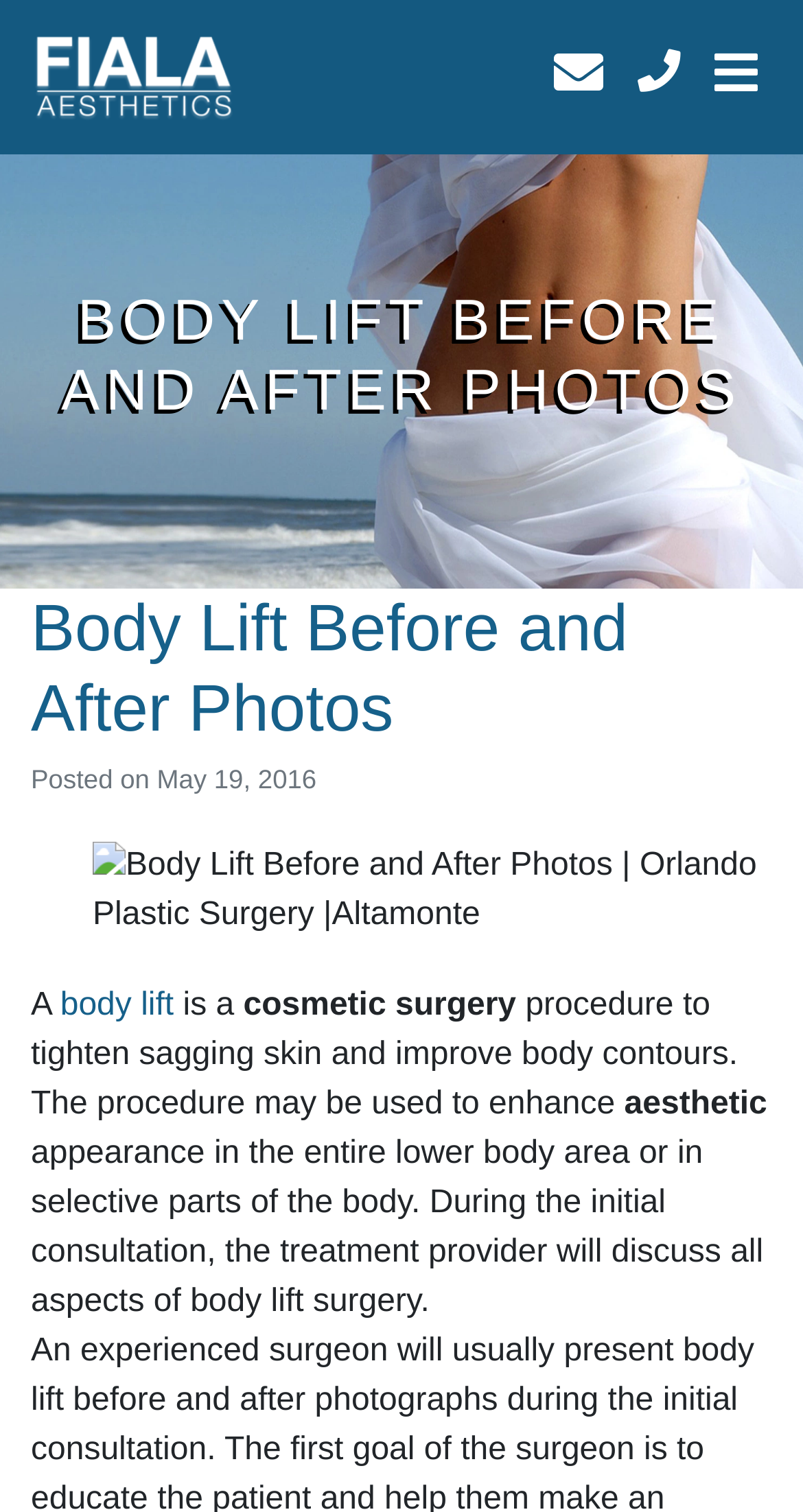Provide the text content of the webpage's main heading.

BODY LIFT BEFORE AND AFTER PHOTOS